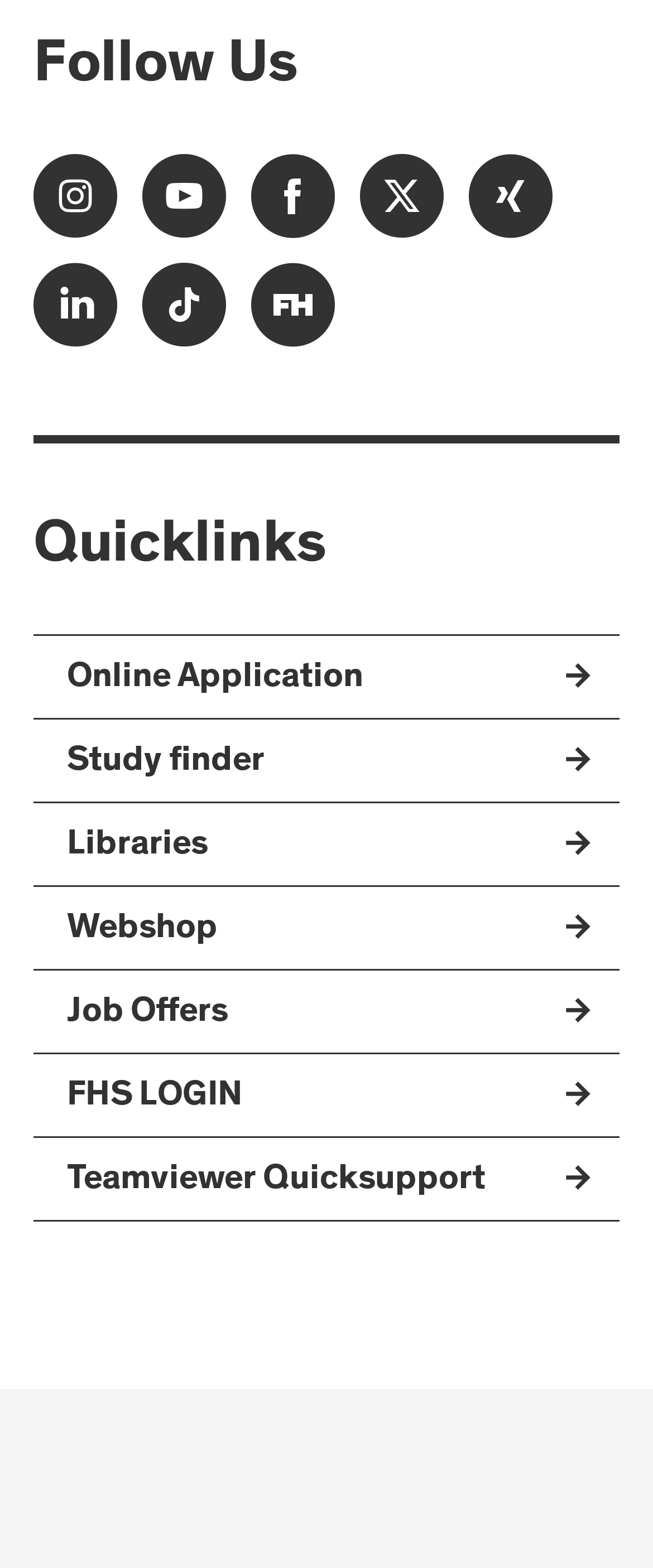Determine the bounding box coordinates of the clickable area required to perform the following instruction: "Go to study finder". The coordinates should be represented as four float numbers between 0 and 1: [left, top, right, bottom].

[0.051, 0.459, 0.949, 0.512]